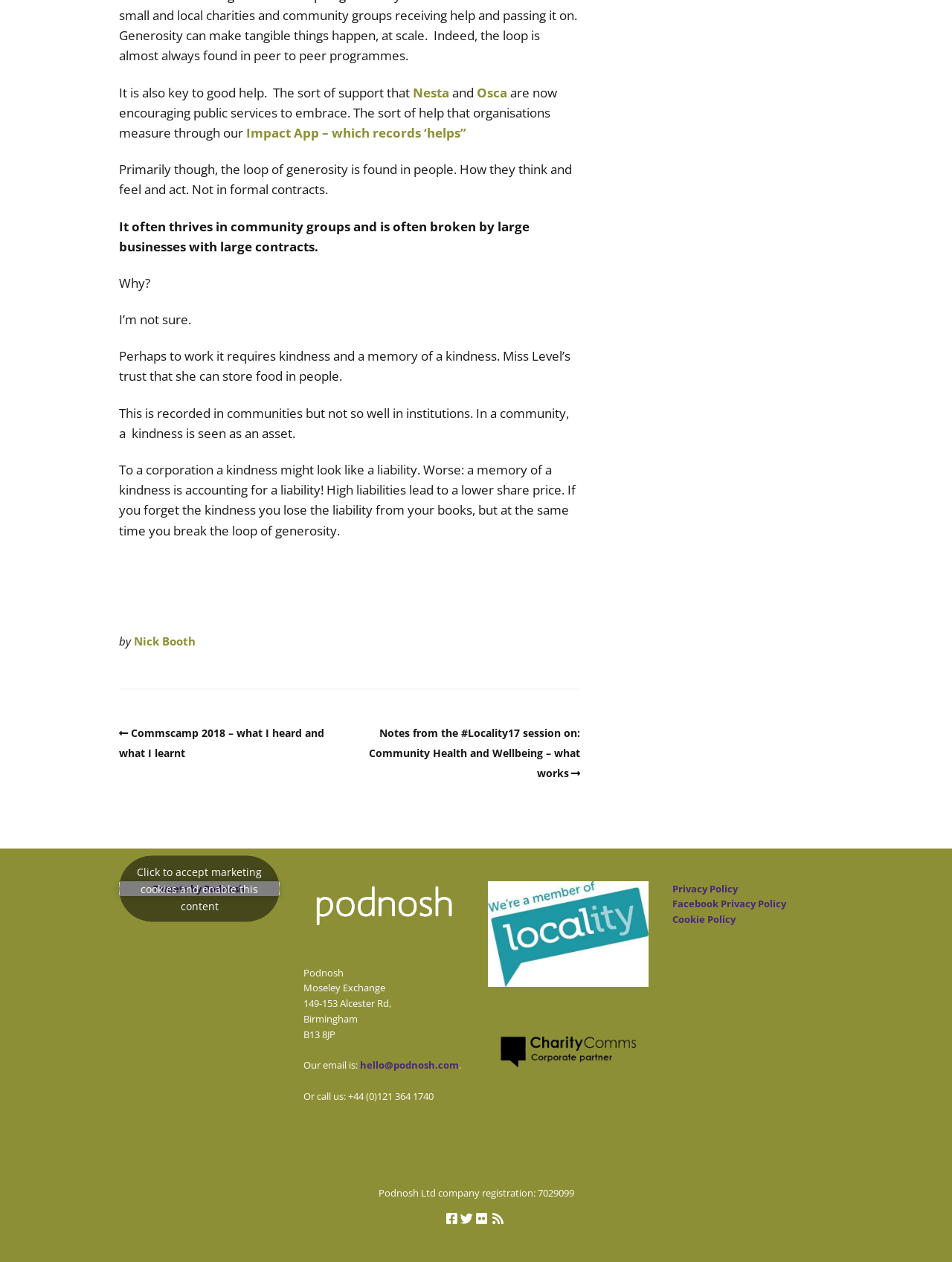Predict the bounding box of the UI element based on the description: "Nesta". The coordinates should be four float numbers between 0 and 1, formatted as [left, top, right, bottom].

[0.434, 0.066, 0.472, 0.08]